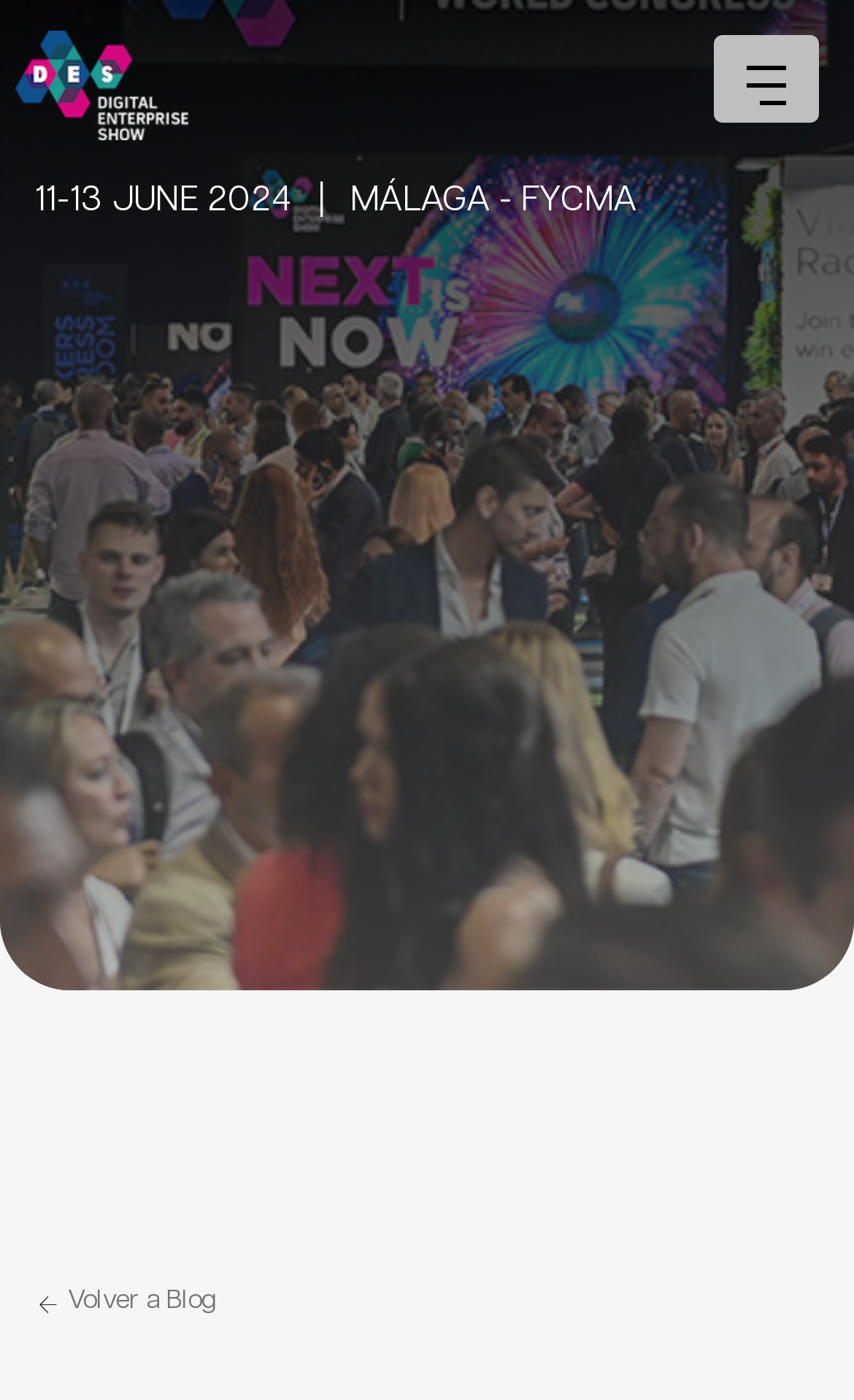Use a single word or phrase to answer the question: What is the date of the event?

11-13 JUNE 2024